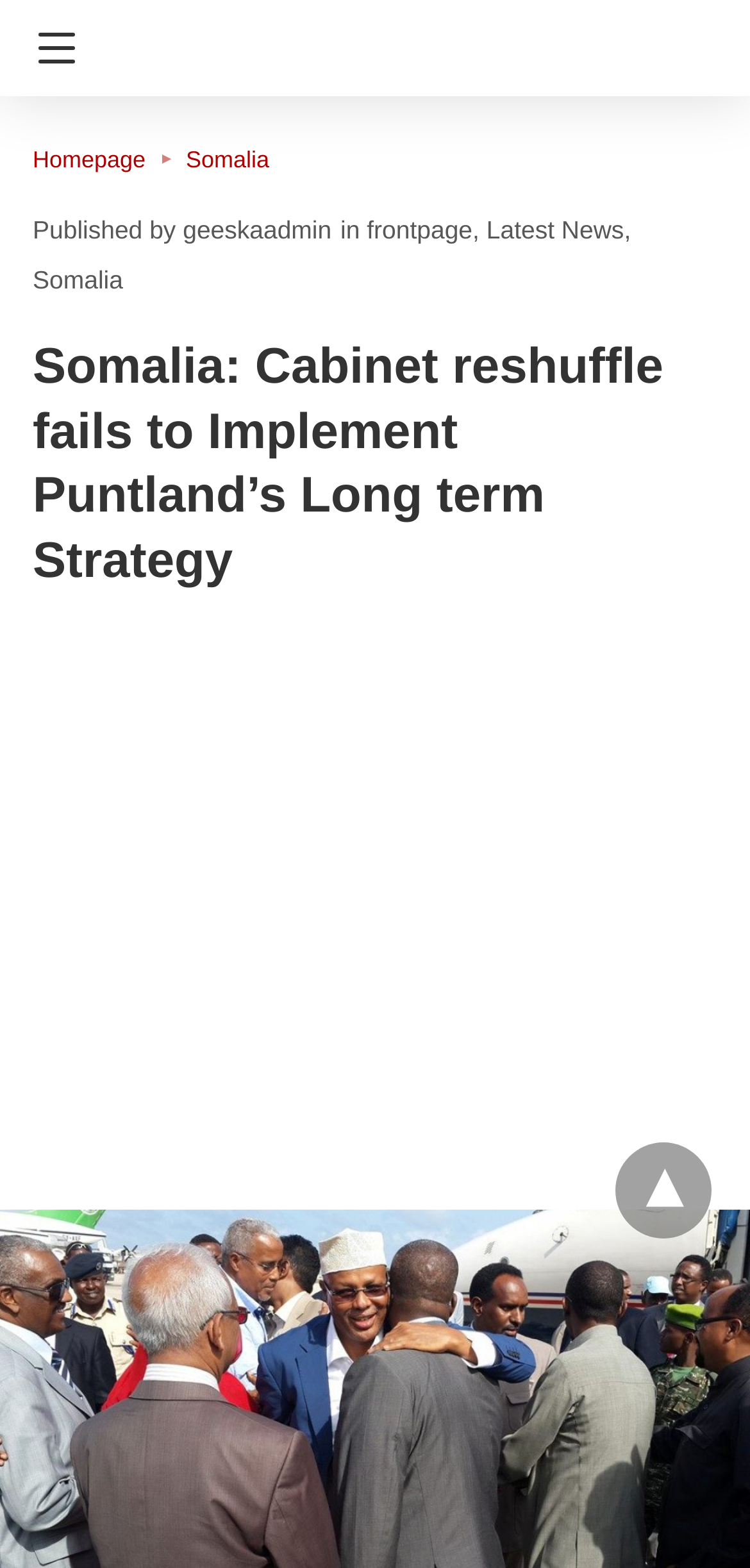Find the bounding box coordinates of the element you need to click on to perform this action: 'Click Navigation button'. The coordinates should be represented by four float values between 0 and 1, in the format [left, top, right, bottom].

[0.0, 0.0, 0.126, 0.061]